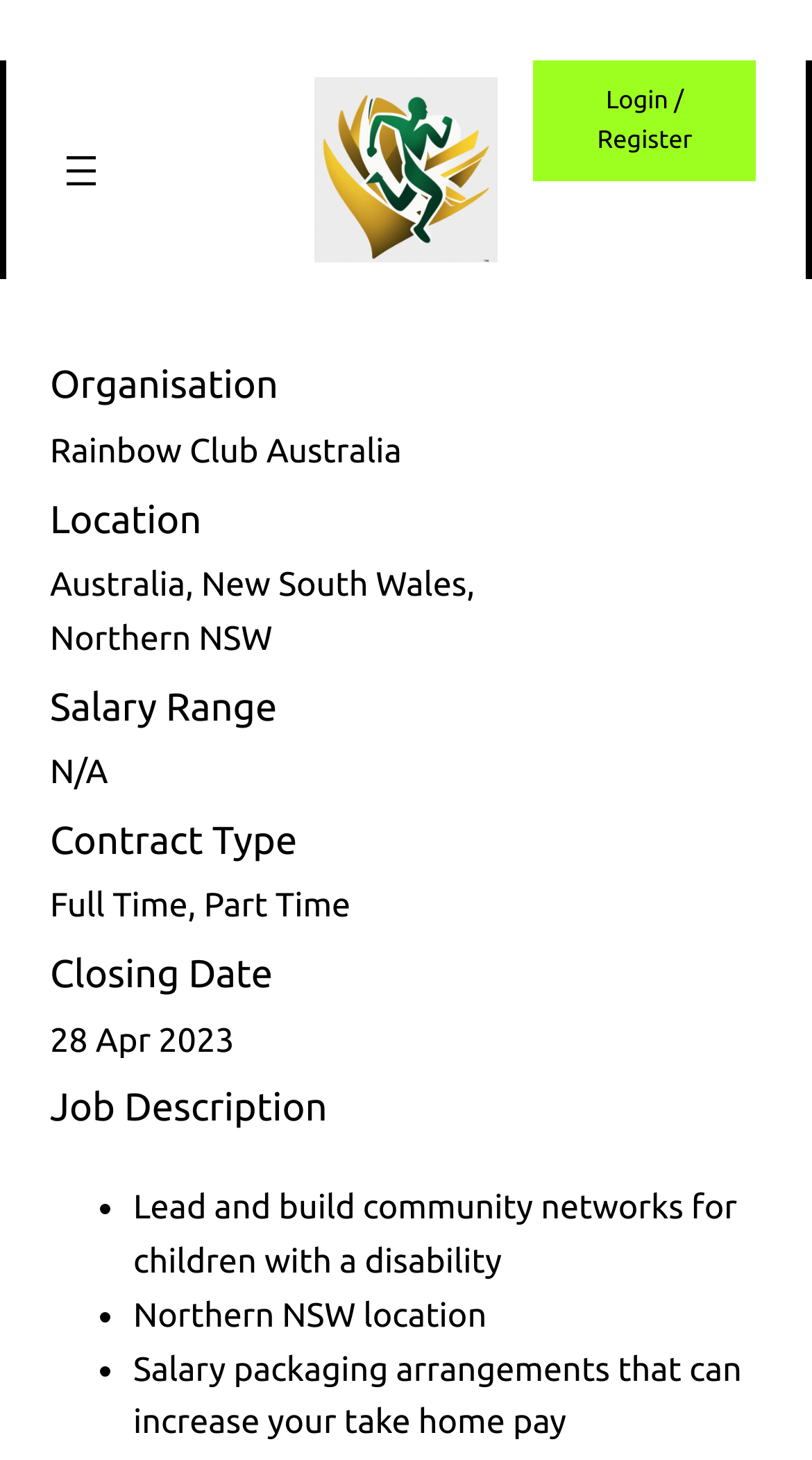What is one of the responsibilities of the job?
Please provide a comprehensive answer to the question based on the webpage screenshot.

By looking at the webpage, I can see a list of job responsibilities under the 'Job Description' heading, and one of them is 'Lead and build community networks for children with a disability'.